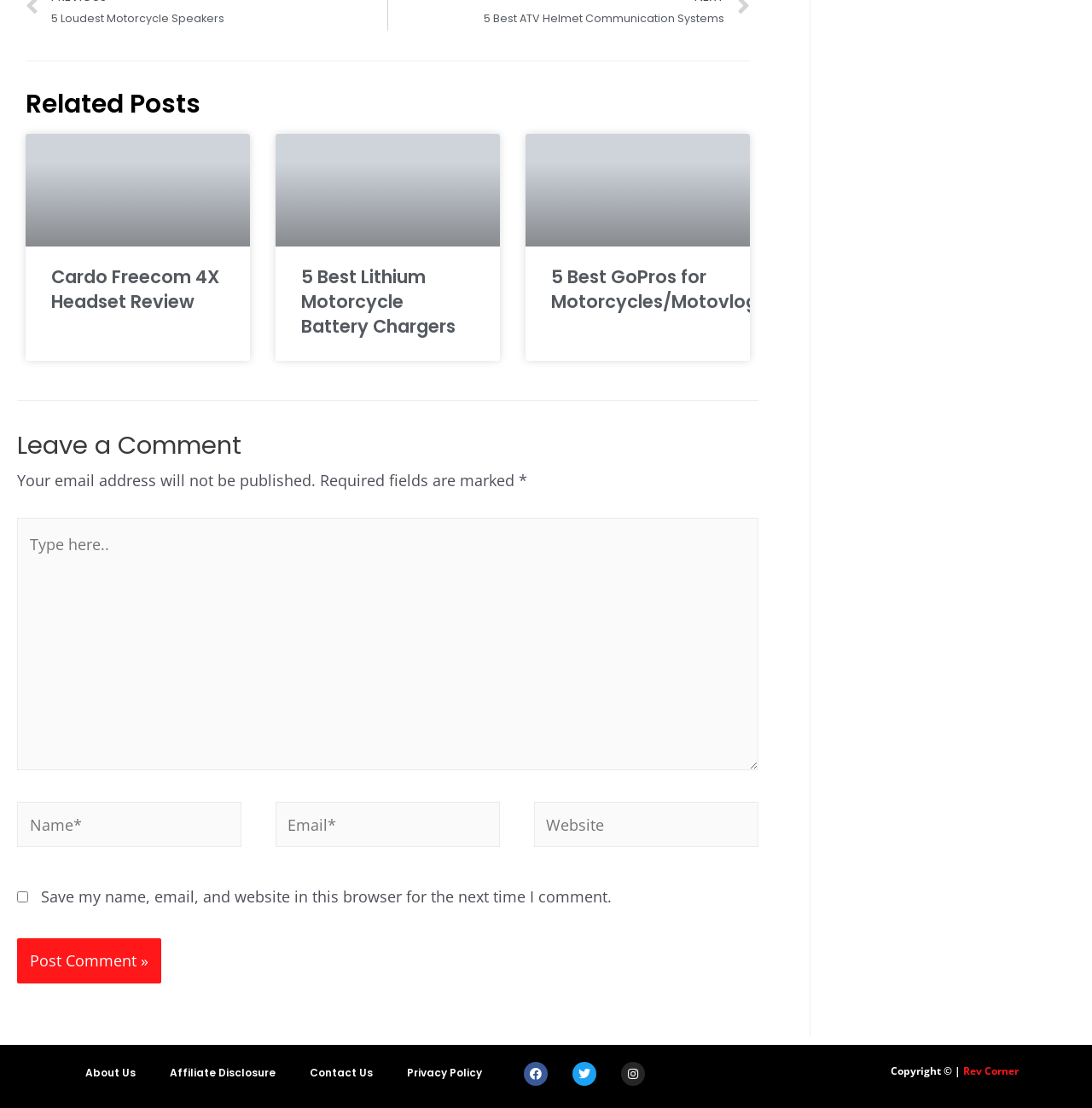Refer to the image and answer the question with as much detail as possible: What is the function of the checkbox?

The checkbox is located in the comment section and is labeled 'Save my name, email, and website in this browser for the next time I comment.' This suggests that the function of the checkbox is to save the user's name, email, and website in the browser for future comments.